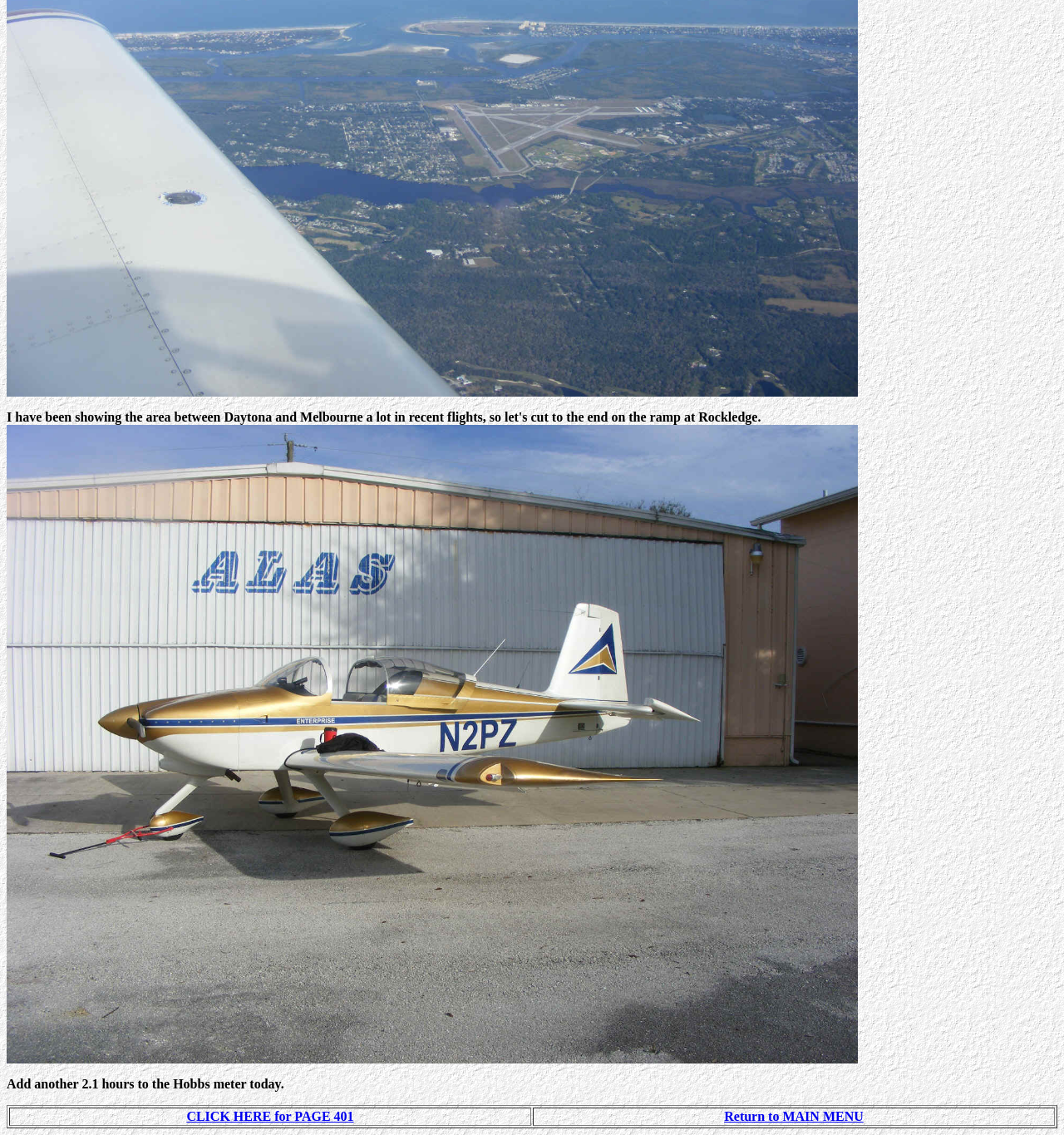How many links are on the page? Please answer the question using a single word or phrase based on the image.

Two